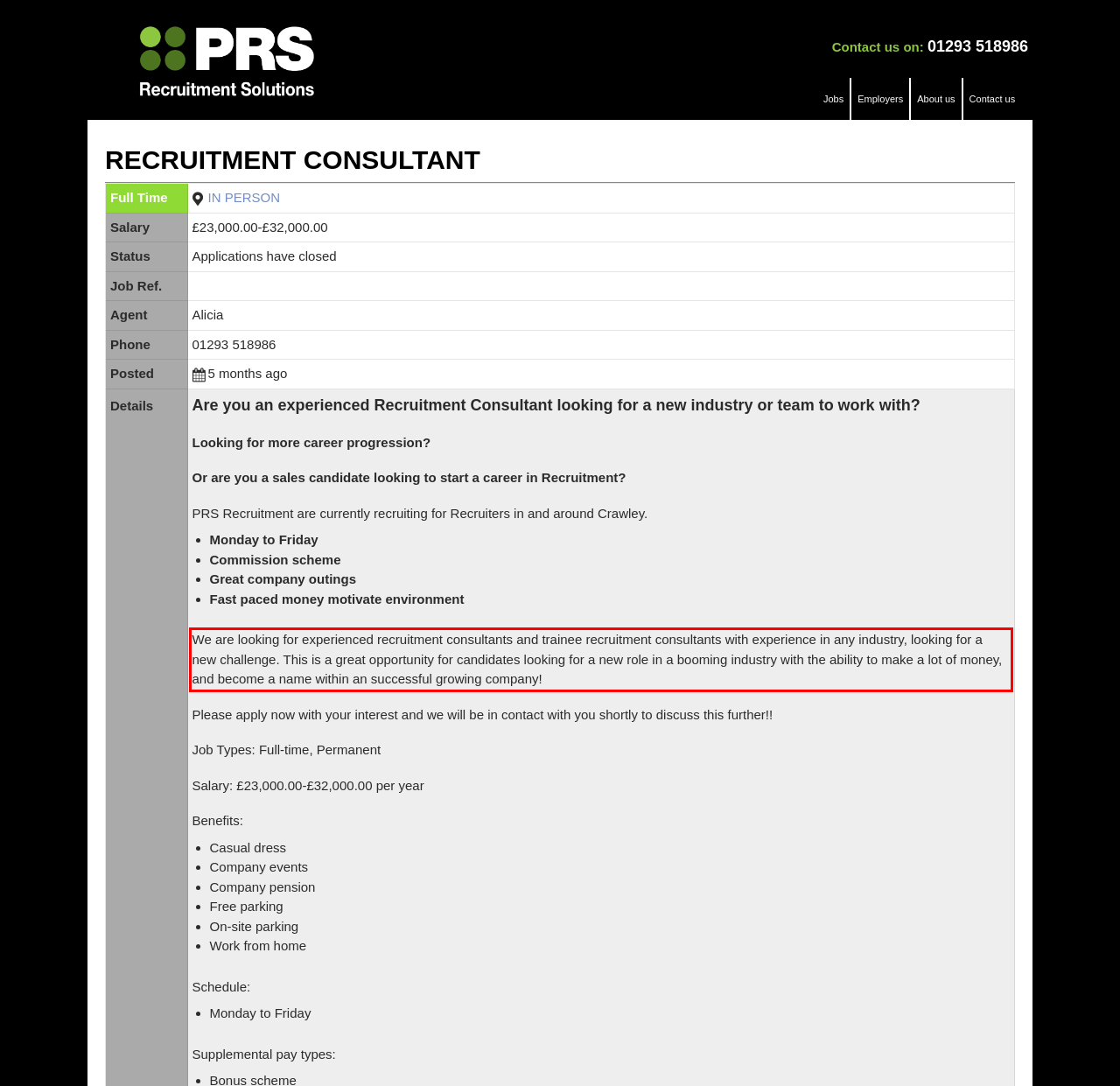Within the screenshot of the webpage, there is a red rectangle. Please recognize and generate the text content inside this red bounding box.

We are looking for experienced recruitment consultants and trainee recruitment consultants with experience in any industry, looking for a new challenge. This is a great opportunity for candidates looking for a new role in a booming industry with the ability to make a lot of money, and become a name within an successful growing company!